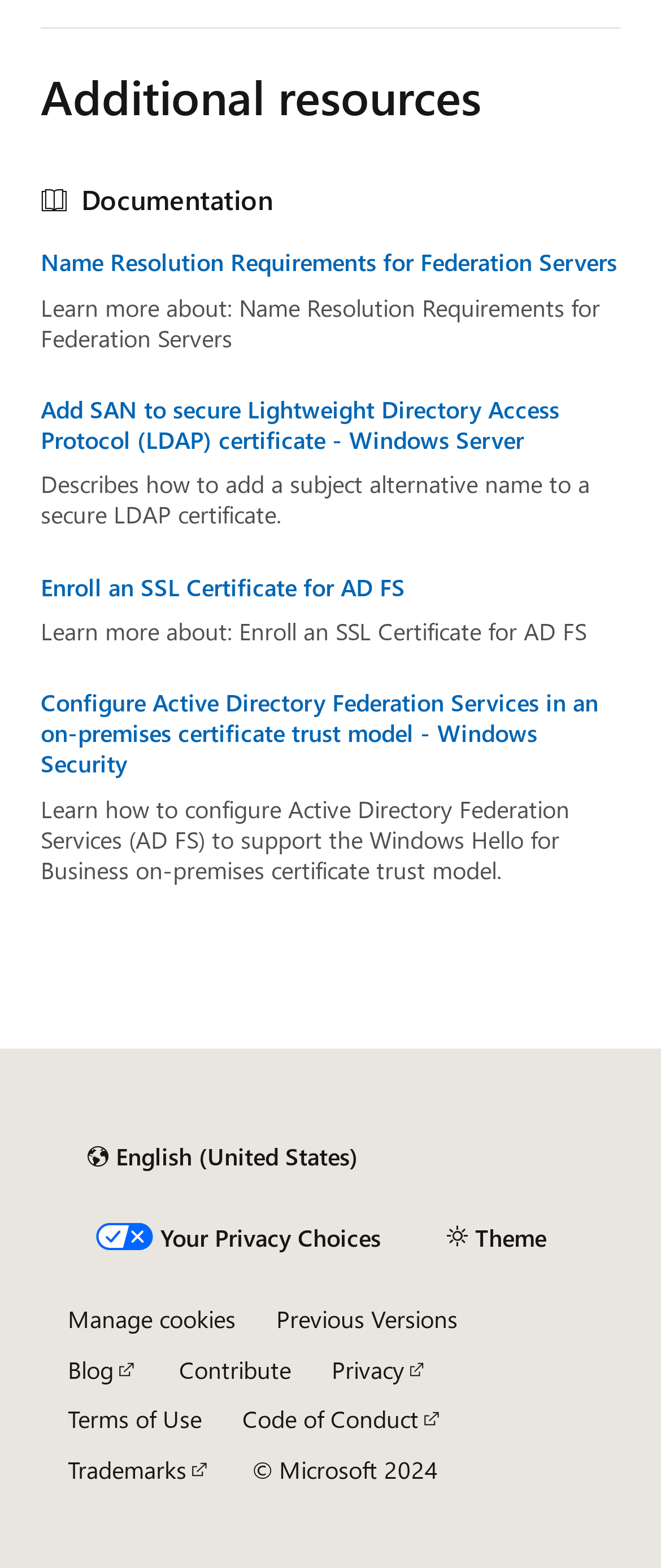Determine the bounding box coordinates of the area to click in order to meet this instruction: "View 'Previous Versions'".

[0.418, 0.831, 0.692, 0.851]